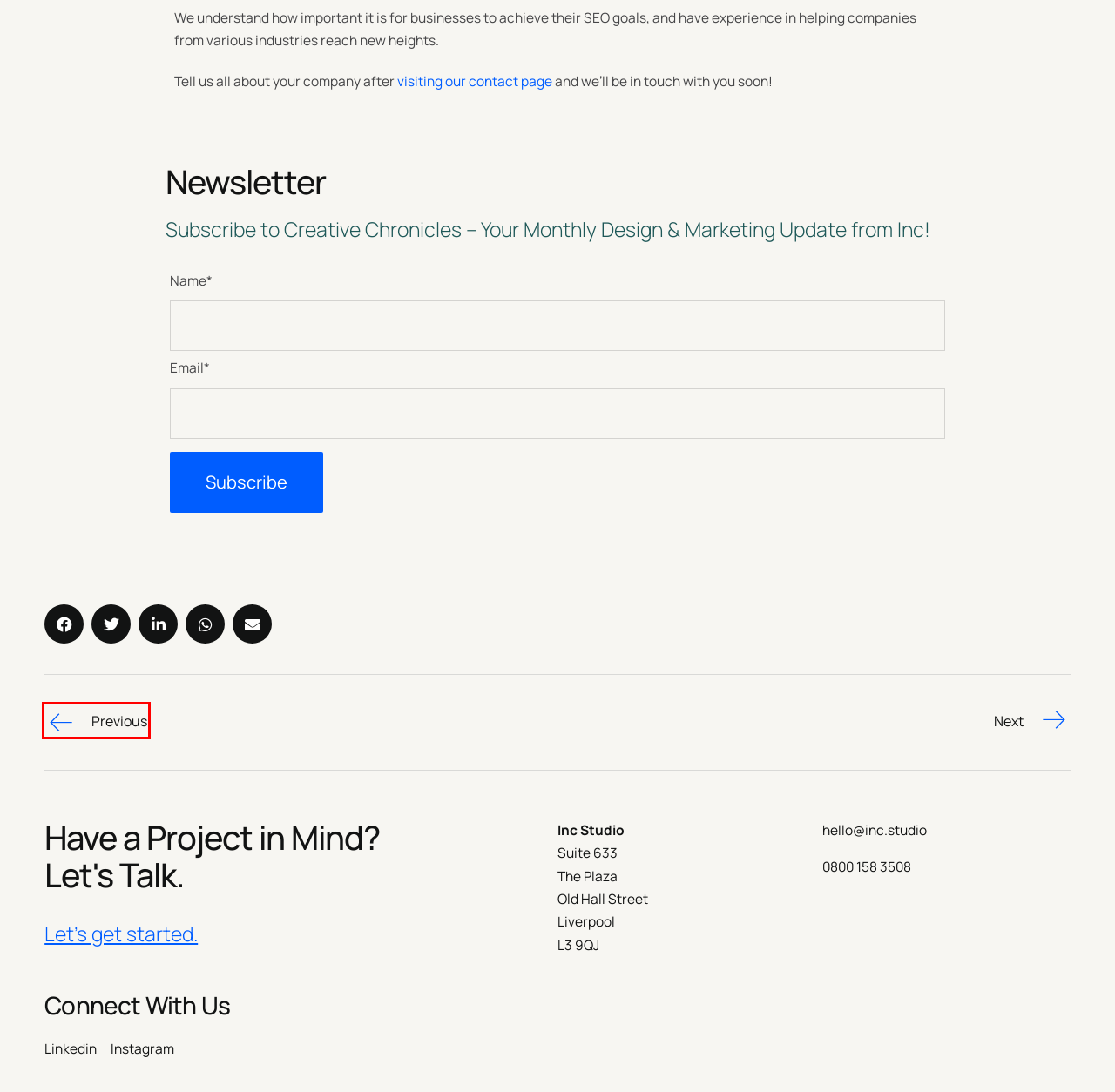Analyze the webpage screenshot with a red bounding box highlighting a UI element. Select the description that best matches the new webpage after clicking the highlighted element. Here are the options:
A. SEO Liverpool Results-Driven Experts | Inc Studio
B. SE Ranking — Robust SEO Platform for Every Major Task
C. UX vs UI Design: Increase Your Bottom Line | Inc Studio
D. Contact Us | Inc Studio
E. How to Set a Marketing Budget (2024) | Inc Studio
F. Mangools vs SE Ranking: Which is Best in 2023? | Inc Studio
G. The 8 Key Benefits Of Rebranding (2024) | Inc Studio
H. Digital Marketing | Inc Studio

G